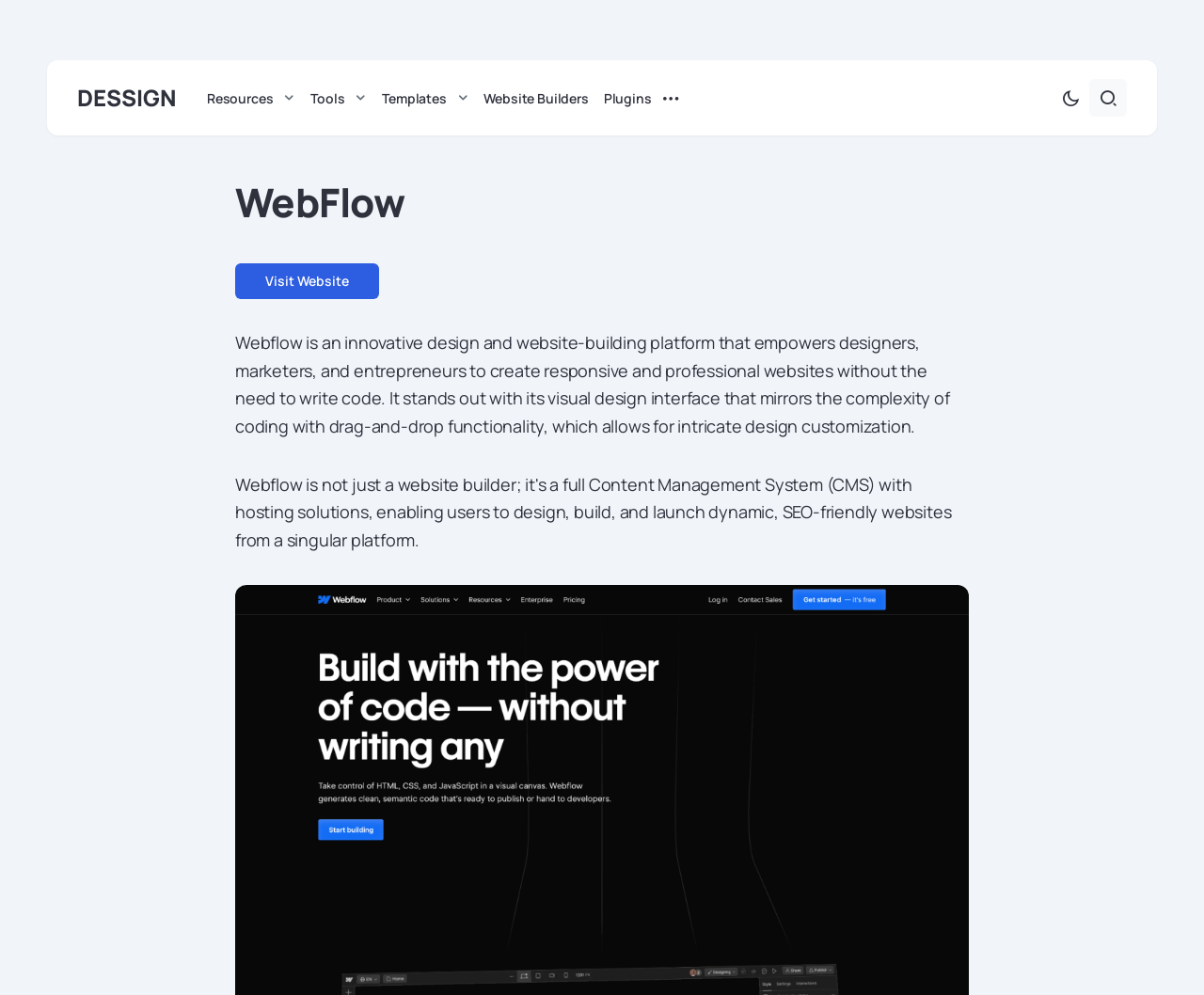How many buttons are in the top-right corner?
Answer the question with a single word or phrase, referring to the image.

2